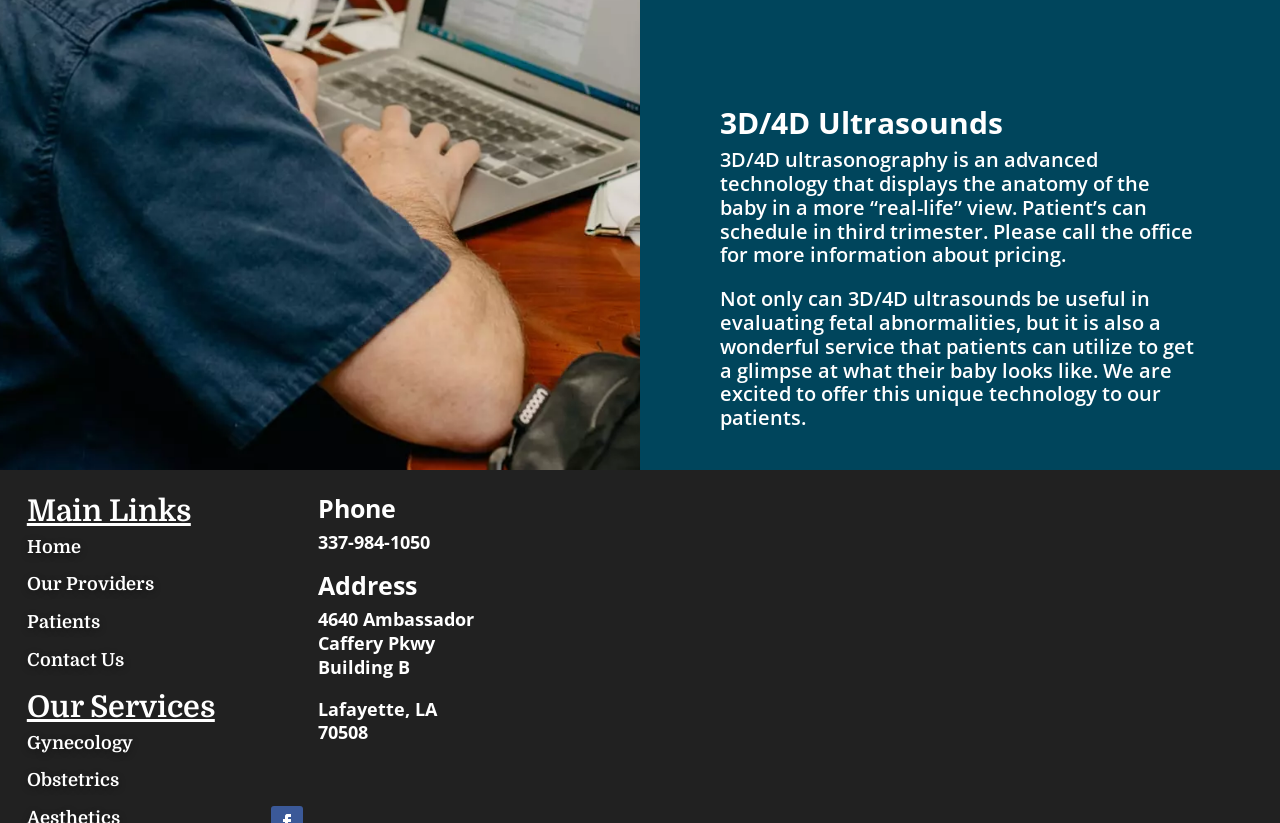Use a single word or phrase to answer the following:
What is the phone number of the office?

337-984-1050